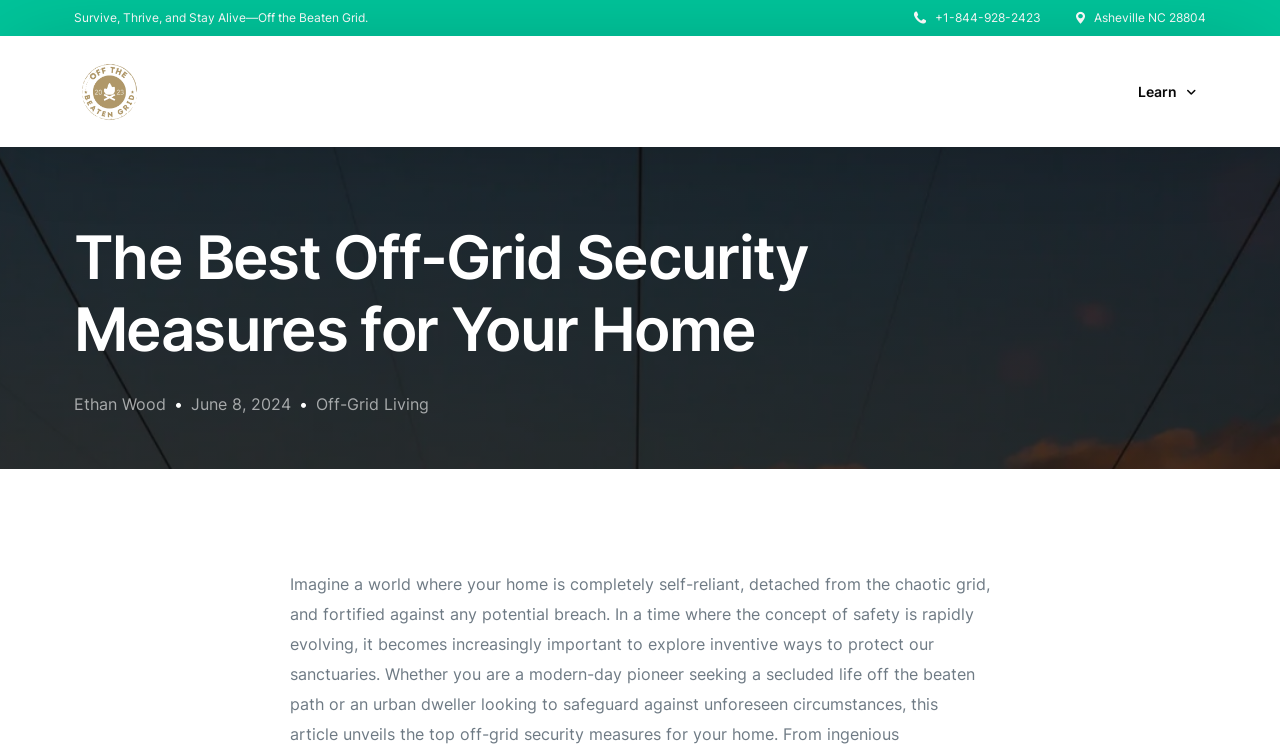What is the address of the website owner?
Refer to the image and provide a detailed answer to the question.

I looked for the address of the website owner and found it on the top right, which is 'Asheville NC 28804', located next to the phone number '+1-844-928-2423'.